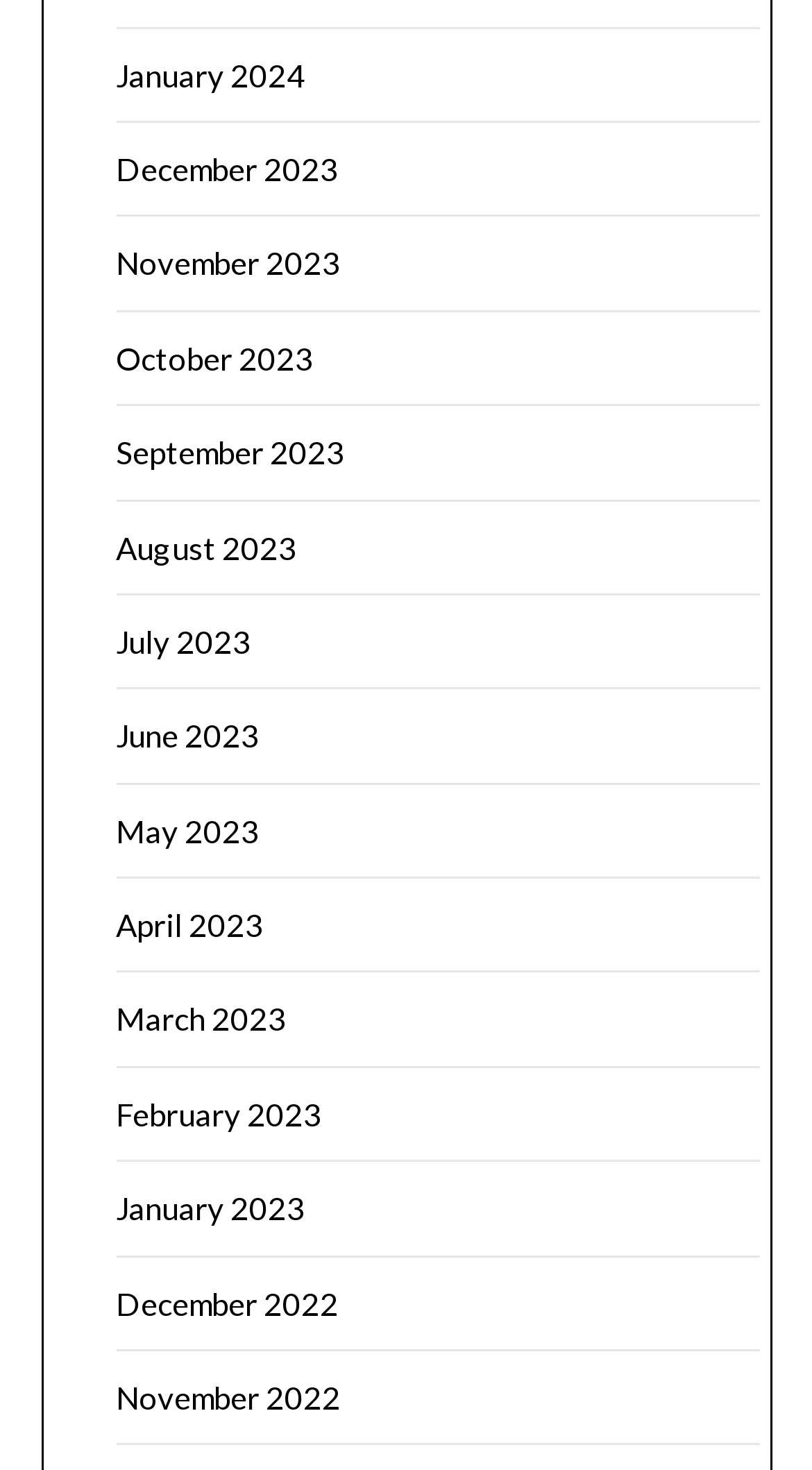Please find the bounding box coordinates of the clickable region needed to complete the following instruction: "View January 2024". The bounding box coordinates must consist of four float numbers between 0 and 1, i.e., [left, top, right, bottom].

[0.142, 0.038, 0.376, 0.063]